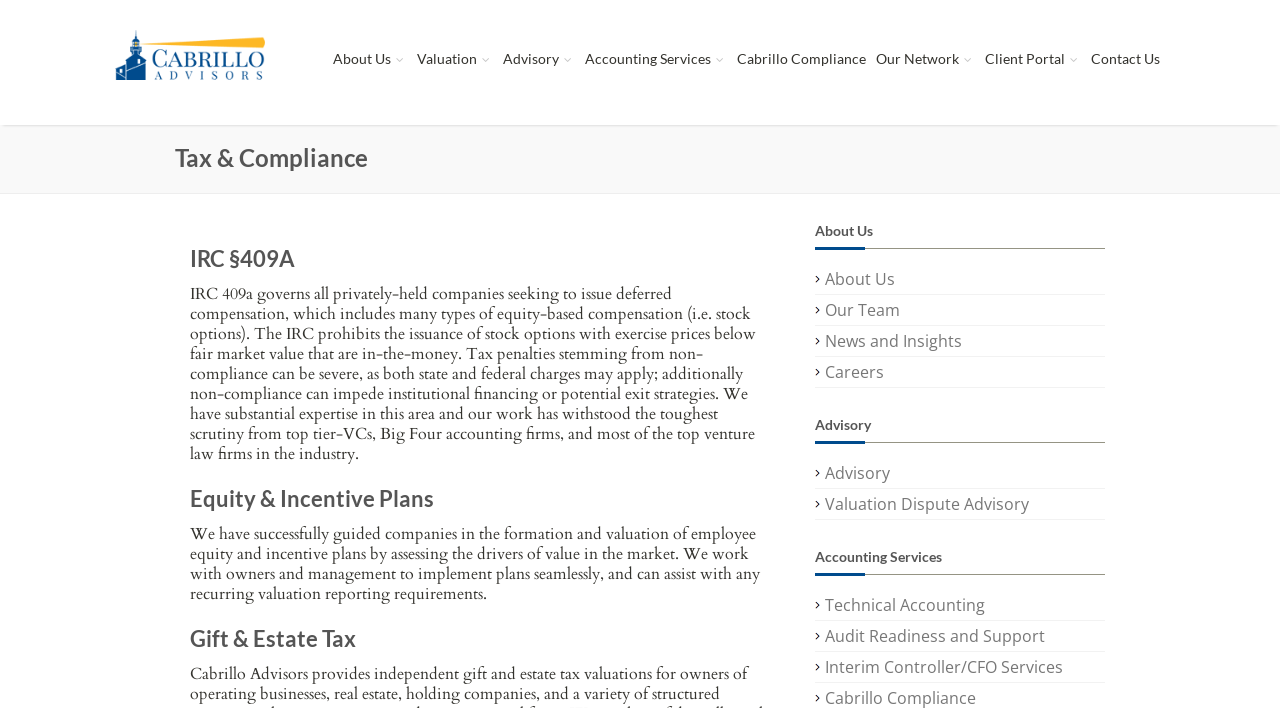Answer this question in one word or a short phrase: What is the company name?

Cabrillo Advisors